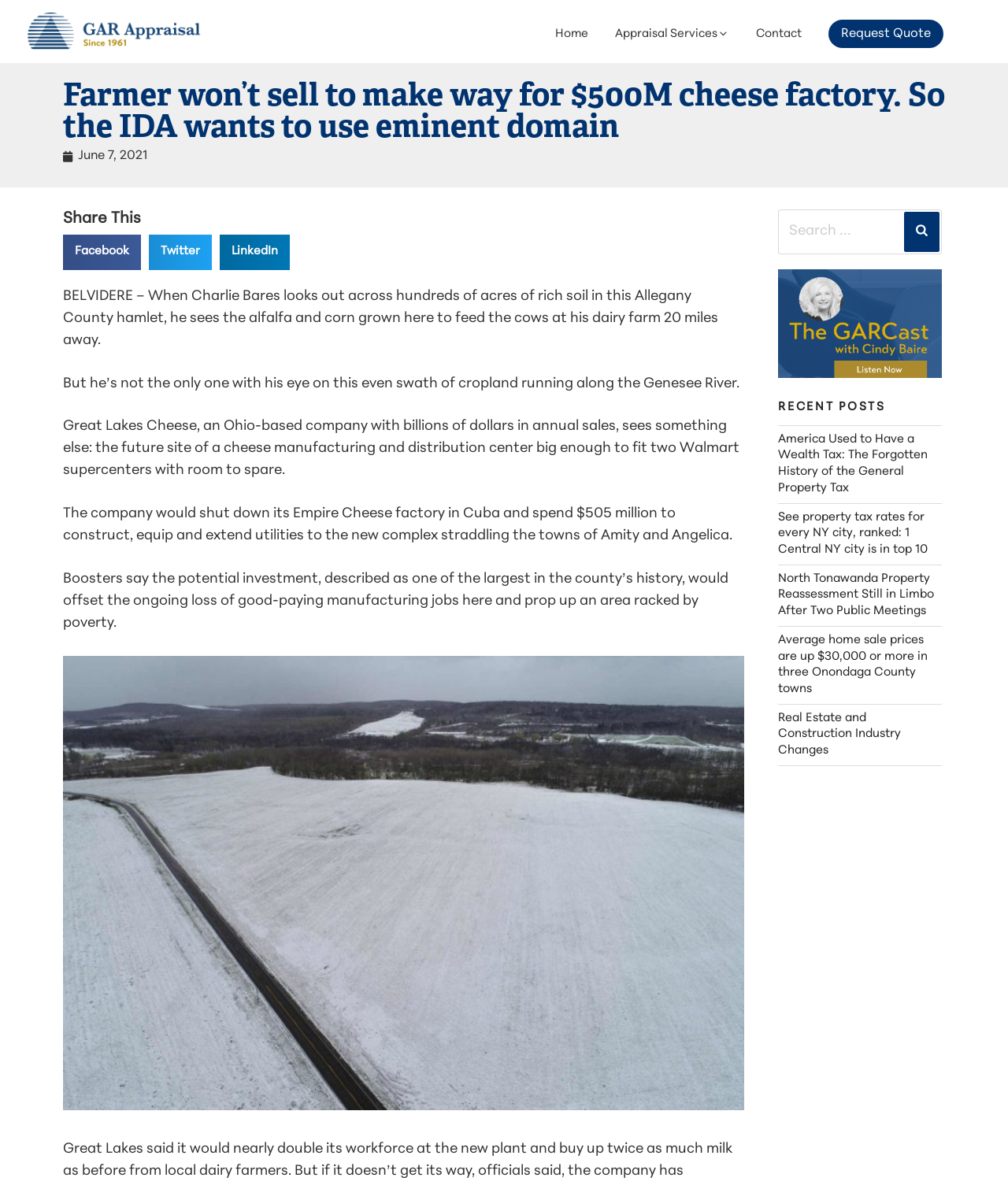Refer to the screenshot and give an in-depth answer to this question: What is the name of the farm mentioned in the article?

The article mentions Charlie Bares, who looks out across hundreds of acres of rich soil in Allegany County, and sees the alfalfa and corn grown to feed the cows at his dairy farm 20 miles away.